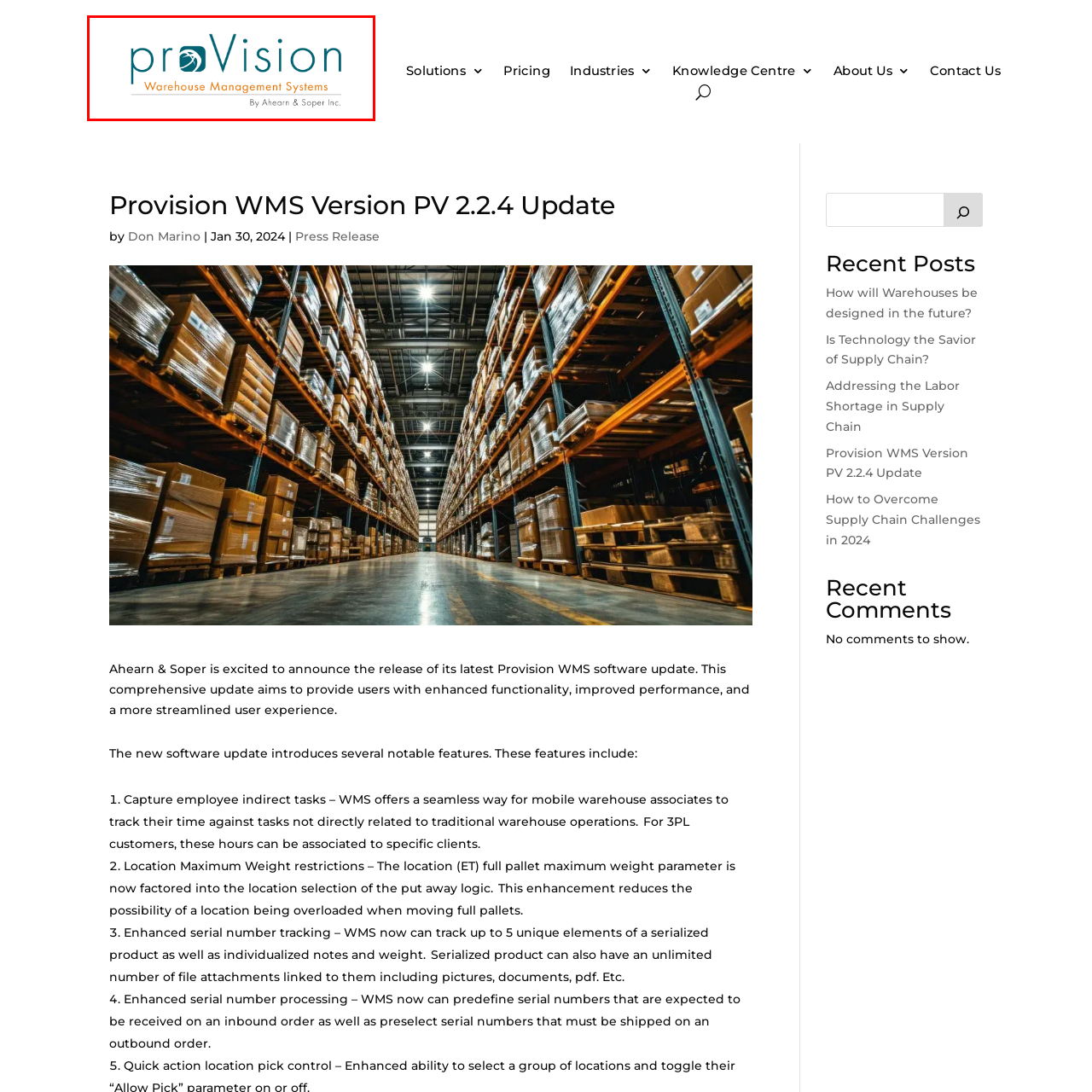Focus on the image surrounded by the red bounding box, please answer the following question using a single word or phrase: What is the phrase presented in orange below the logo?

Warehouse Management Systems